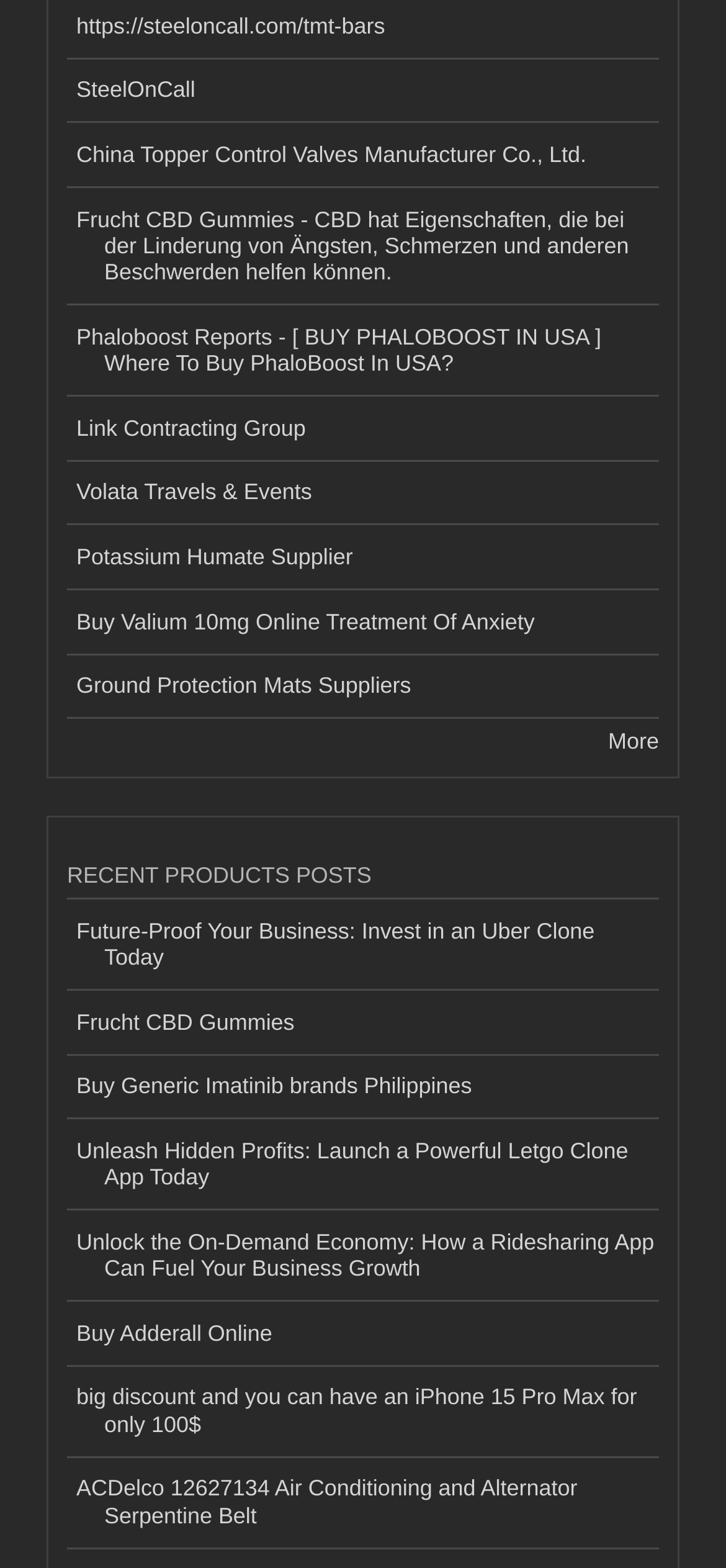Indicate the bounding box coordinates of the clickable region to achieve the following instruction: "View recent products posts."

[0.092, 0.548, 0.908, 0.574]